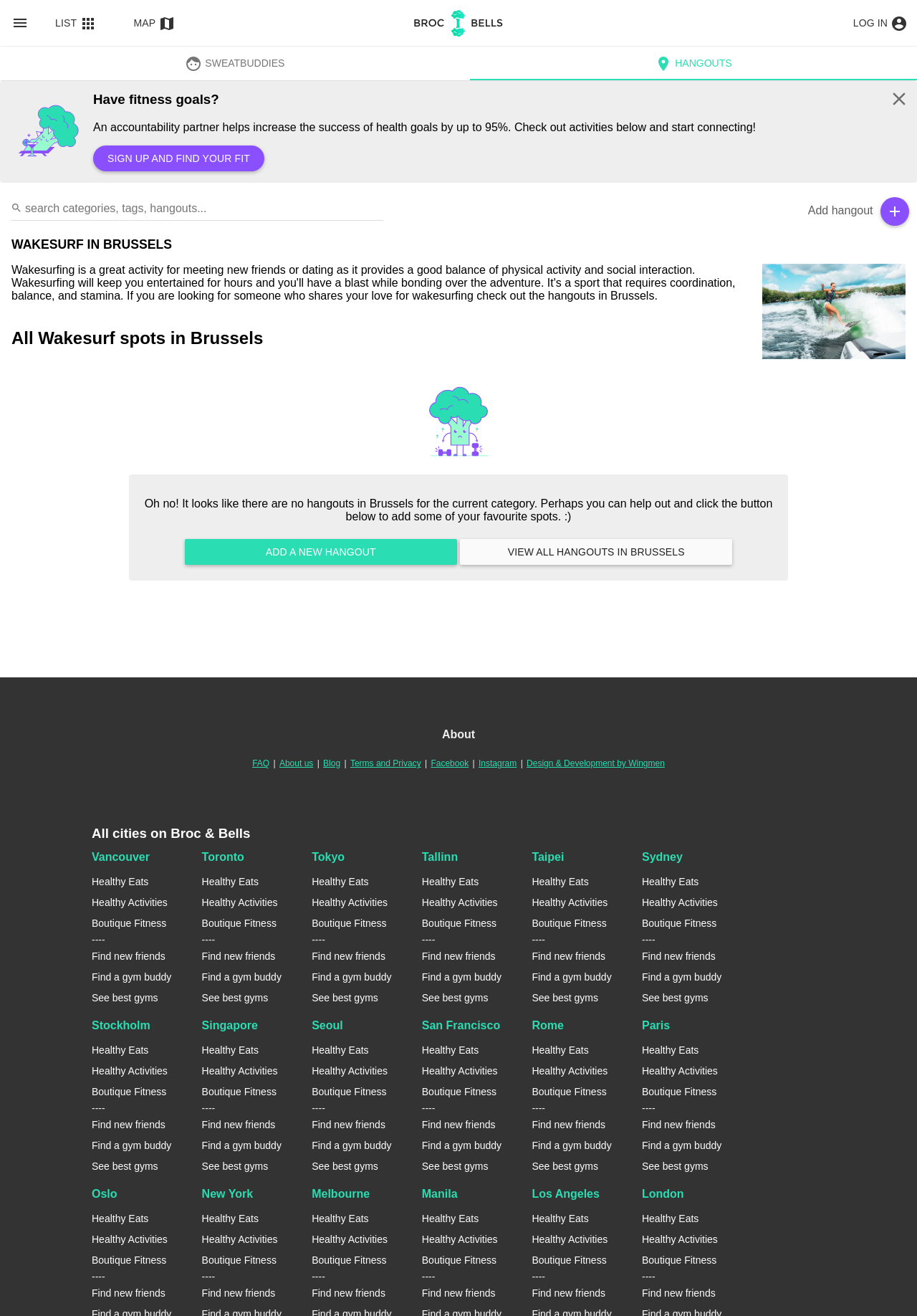Using the format (top-left x, top-left y, bottom-right x, bottom-right y), and given the element description, identify the bounding box coordinates within the screenshot: Find a gym buddy

[0.58, 0.863, 0.667, 0.878]